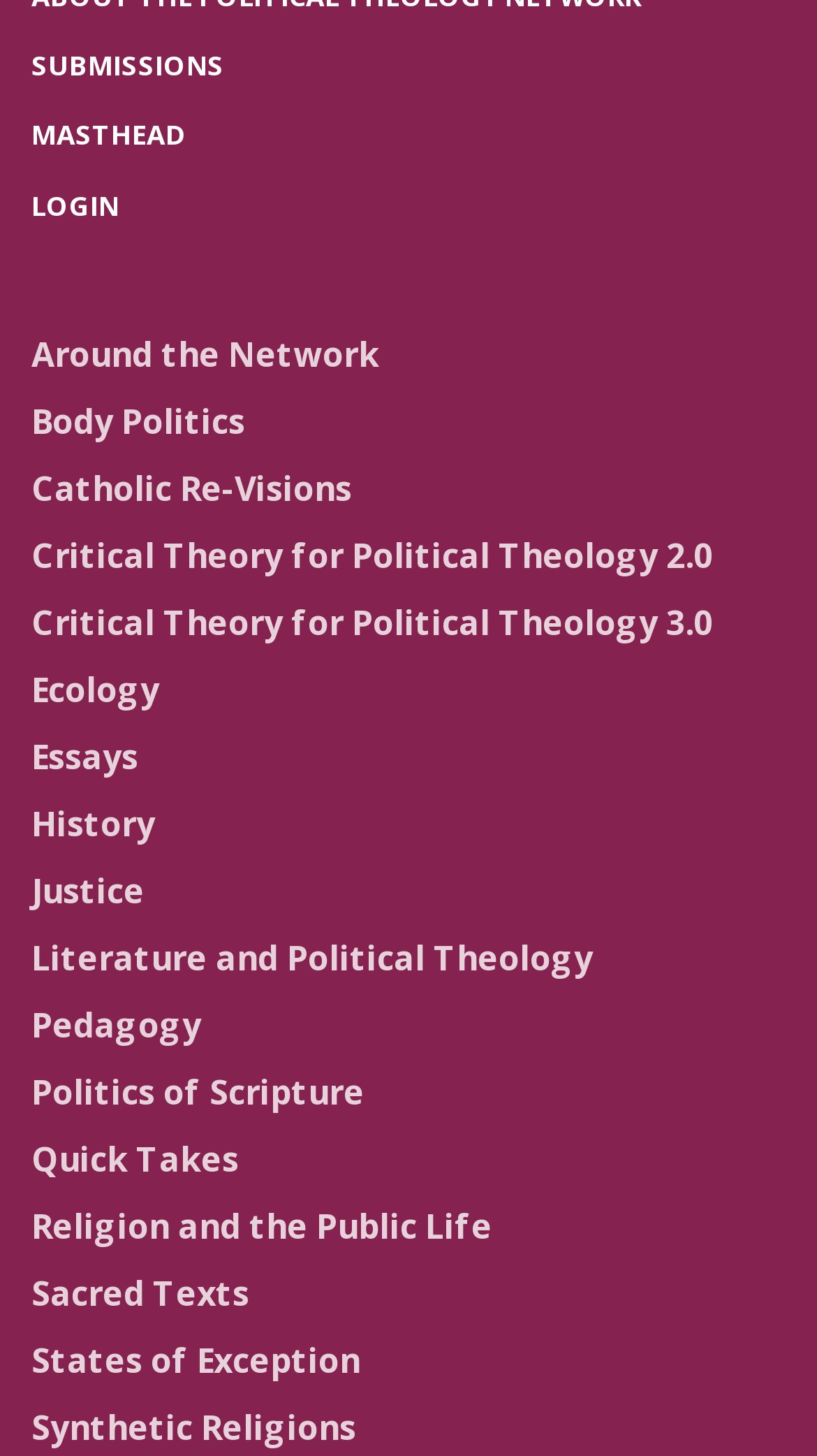Find the bounding box coordinates of the element's region that should be clicked in order to follow the given instruction: "explore Body Politics". The coordinates should consist of four float numbers between 0 and 1, i.e., [left, top, right, bottom].

[0.038, 0.273, 0.3, 0.305]